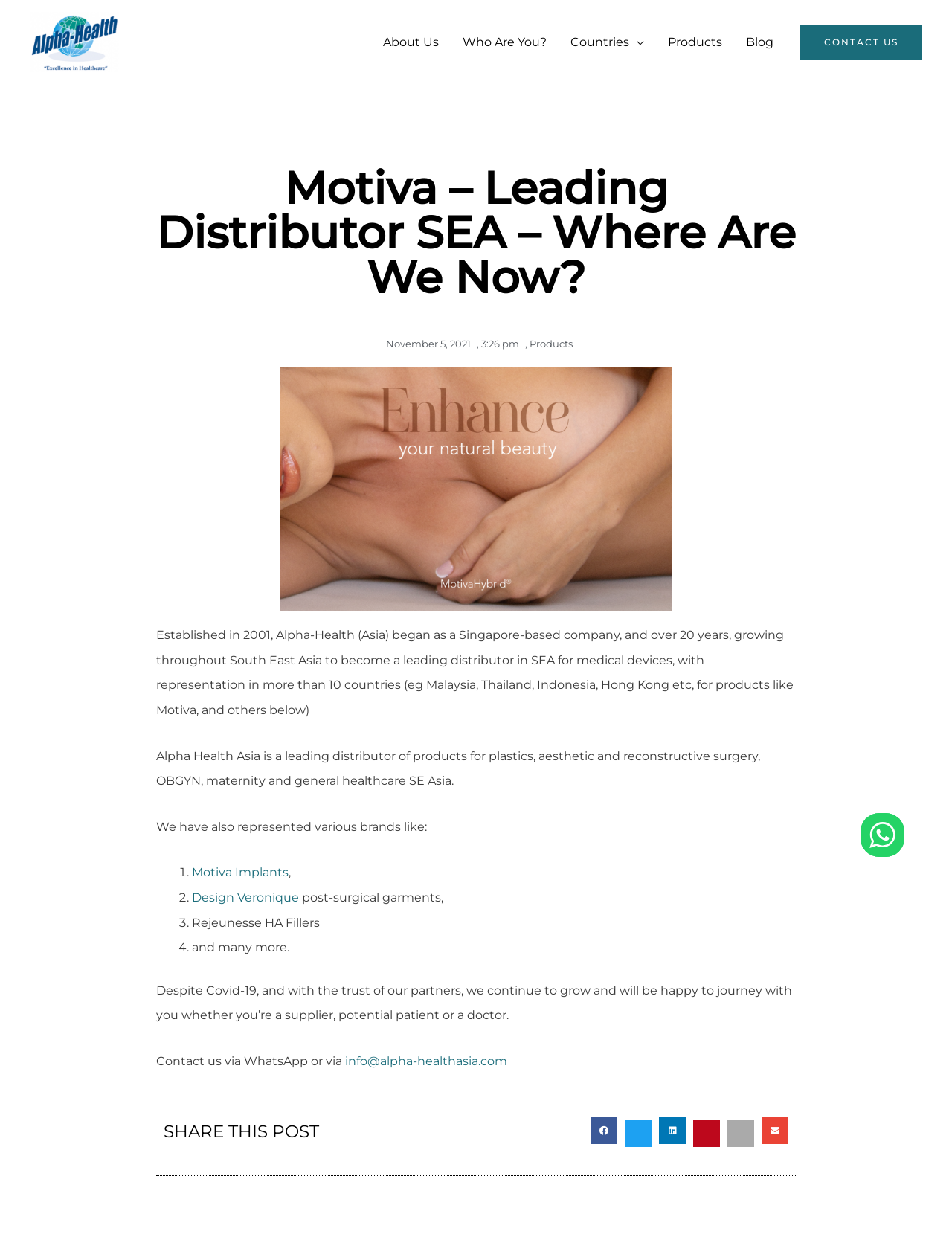Can you show the bounding box coordinates of the region to click on to complete the task described in the instruction: "Read the blog post from November 5, 2021"?

[0.399, 0.272, 0.494, 0.283]